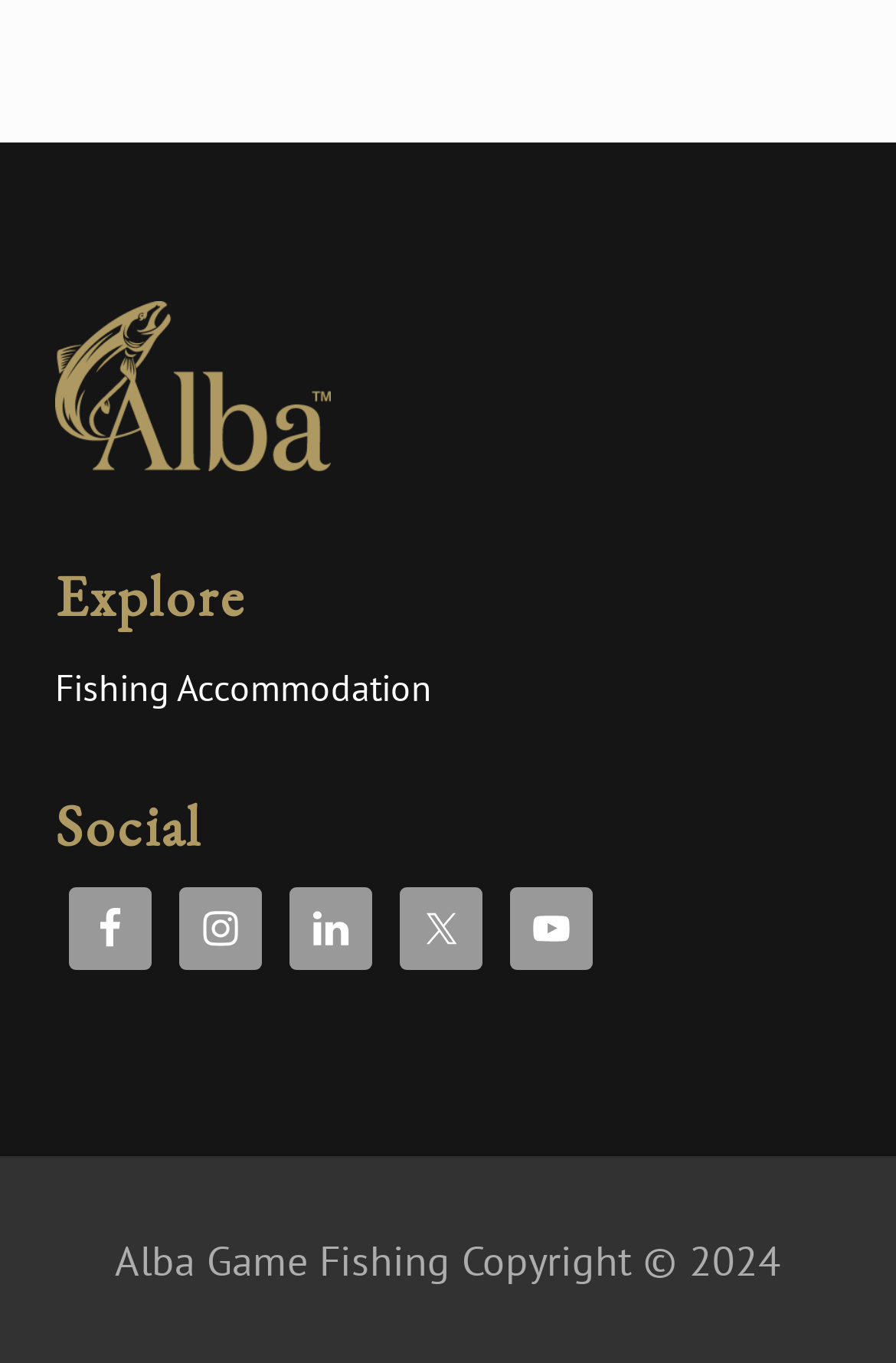What is the copyright year of Alba Game Fishing?
Analyze the image and provide a thorough answer to the question.

The copyright year of Alba Game Fishing is 2024, which is mentioned in the static text element at the bottom of the webpage with bounding box coordinates [0.128, 0.906, 0.872, 0.945].